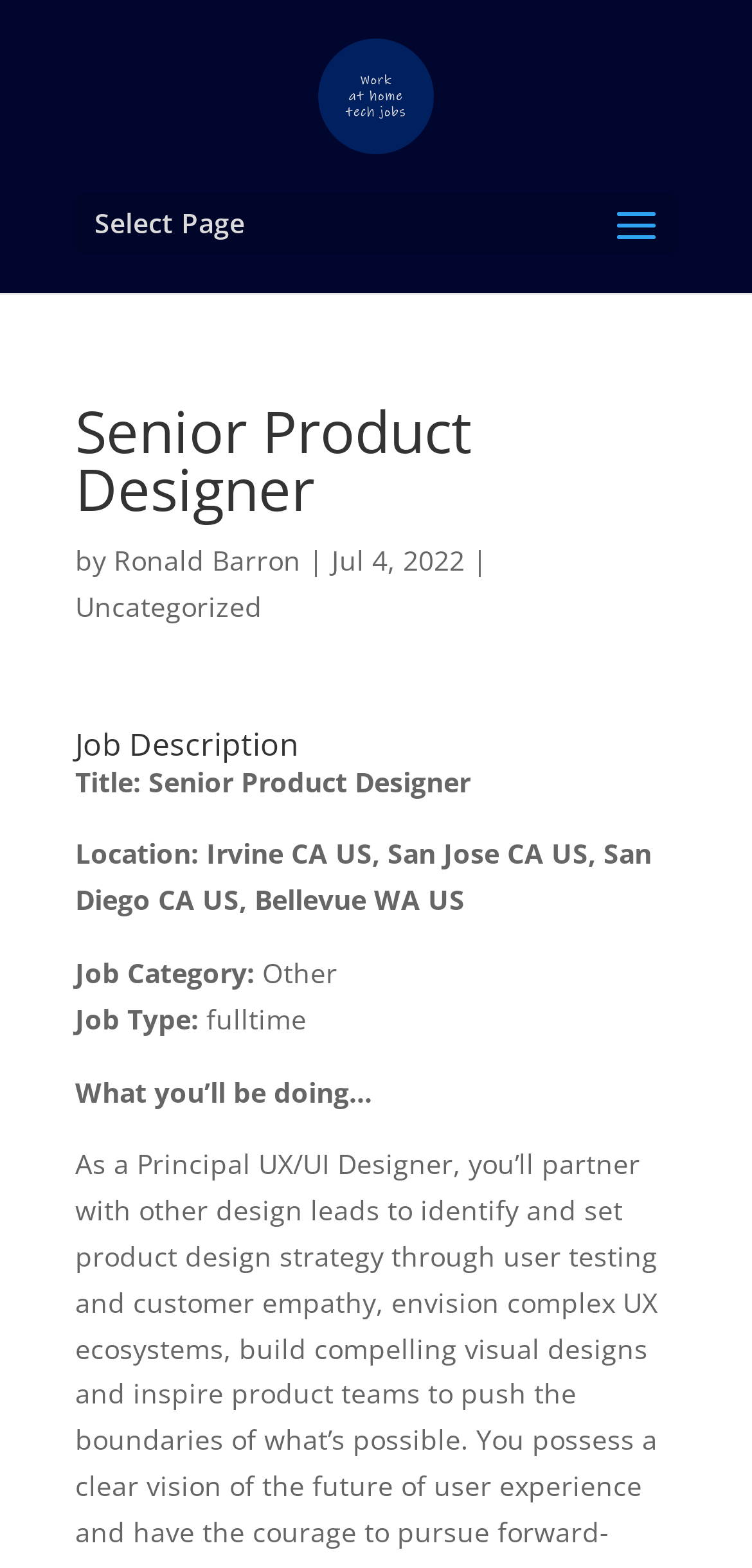Extract the bounding box coordinates for the described element: "alt="Work At Home Tech Jobs"". The coordinates should be represented as four float numbers between 0 and 1: [left, top, right, bottom].

[0.422, 0.048, 0.578, 0.071]